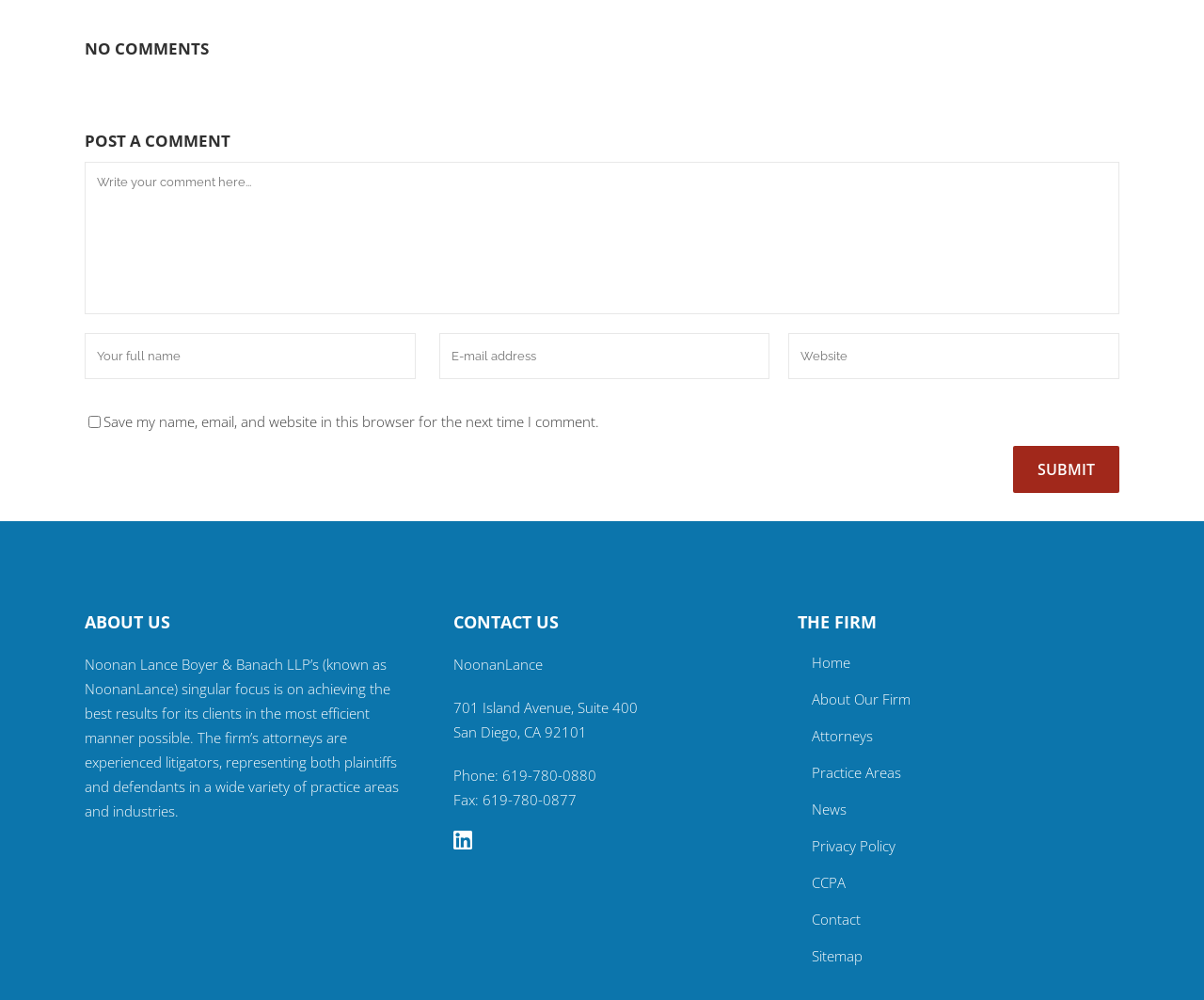What is the phone number of the law firm?
Respond to the question with a single word or phrase according to the image.

619-780-0880